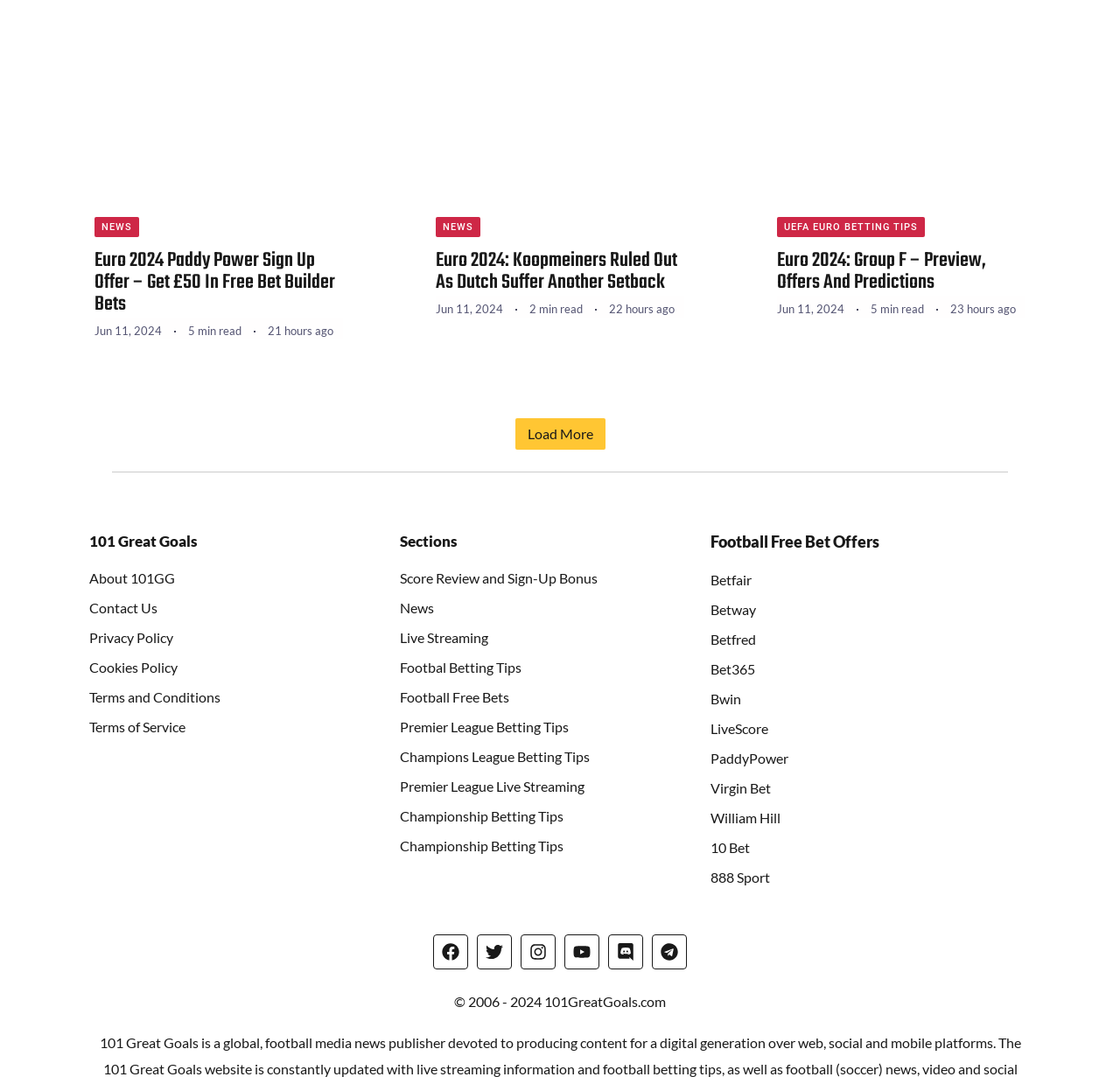Please mark the bounding box coordinates of the area that should be clicked to carry out the instruction: "Click the 'Load More' button".

[0.46, 0.389, 0.54, 0.418]